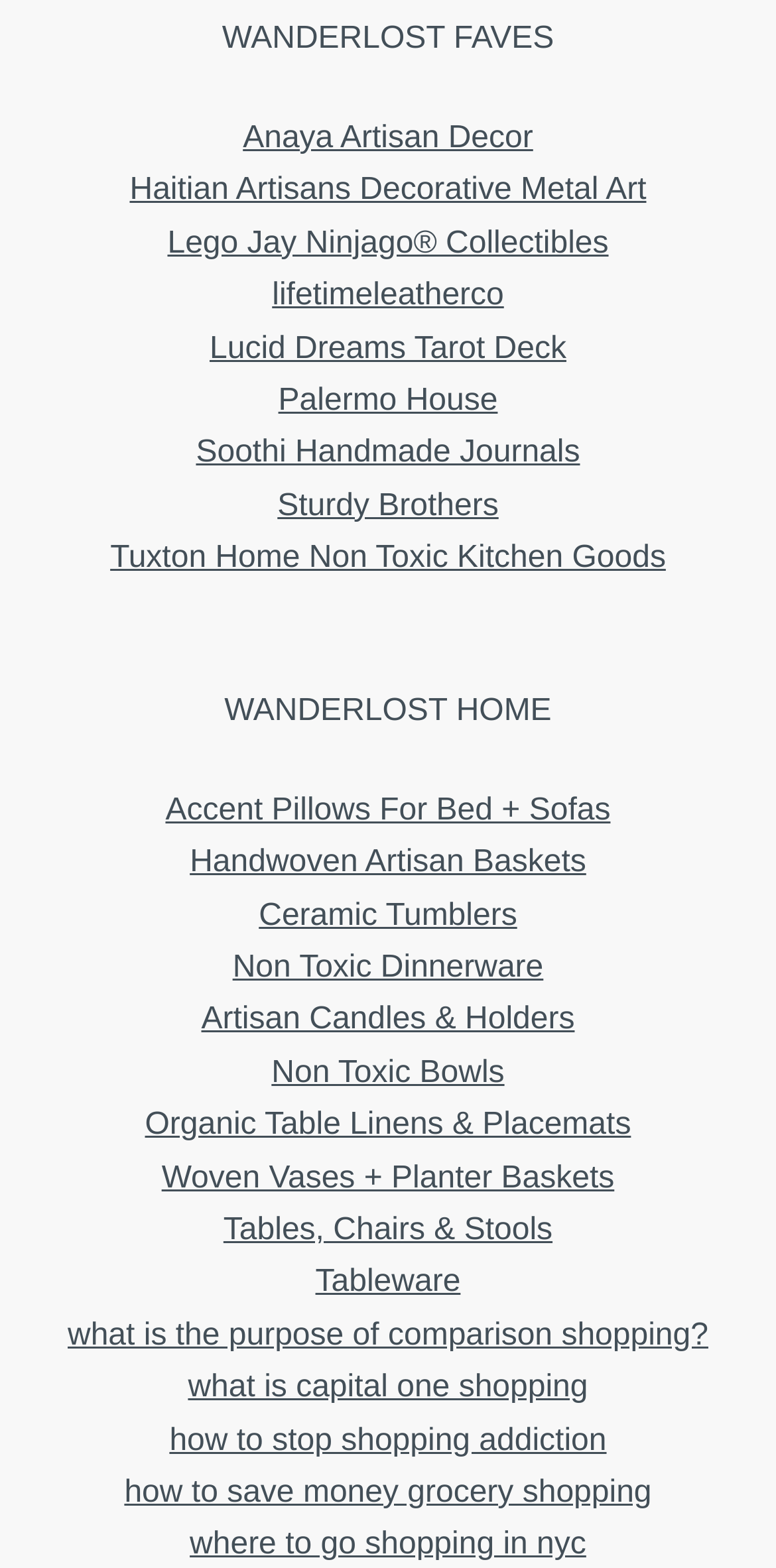Provide your answer to the question using just one word or phrase: What is the theme of the links under 'WANDERLOST HOME'?

Home and Kitchen